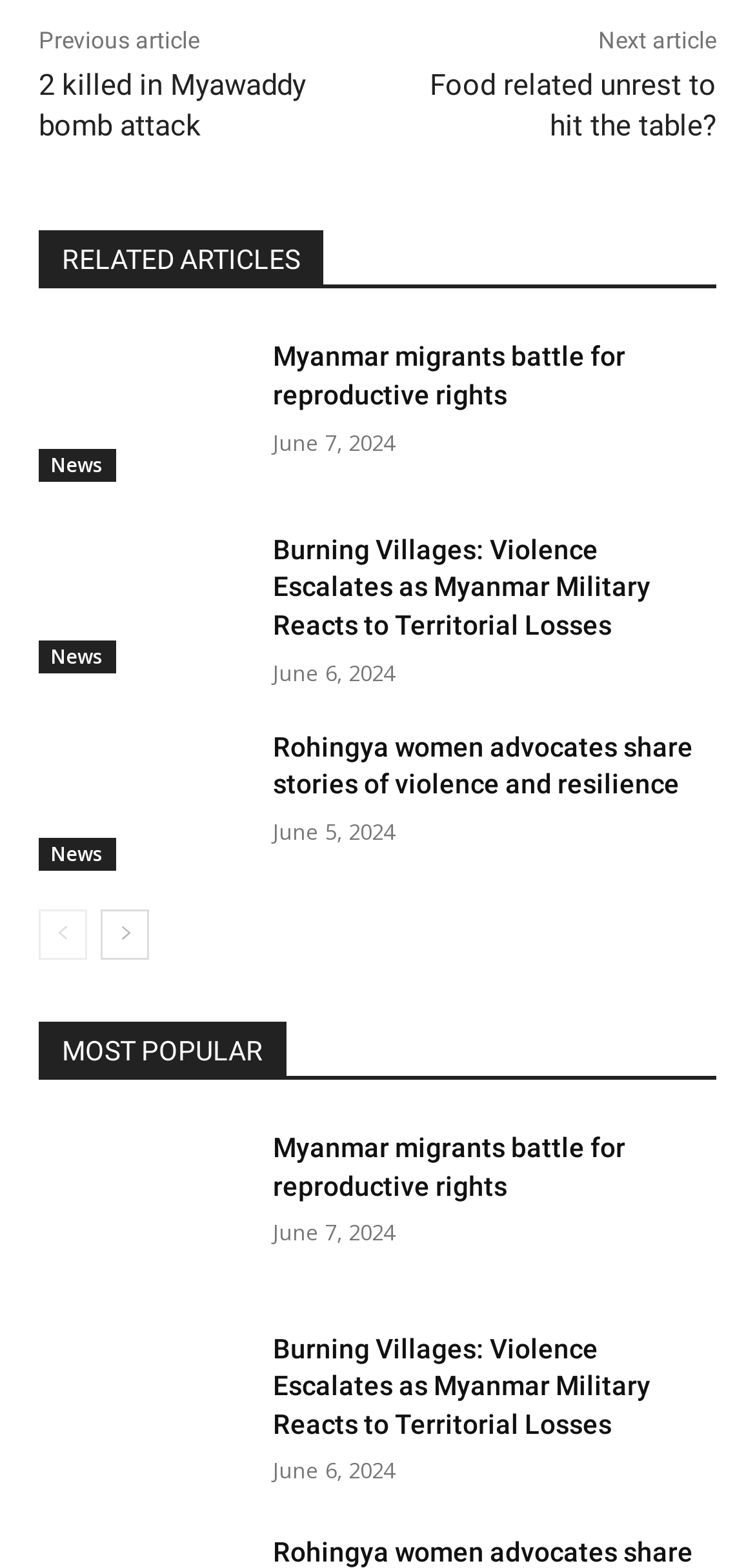Using the given description, provide the bounding box coordinates formatted as (top-left x, top-left y, bottom-right x, bottom-right y), with all values being floating point numbers between 0 and 1. Description: Editor's Picks

[0.756, 0.331, 0.949, 0.349]